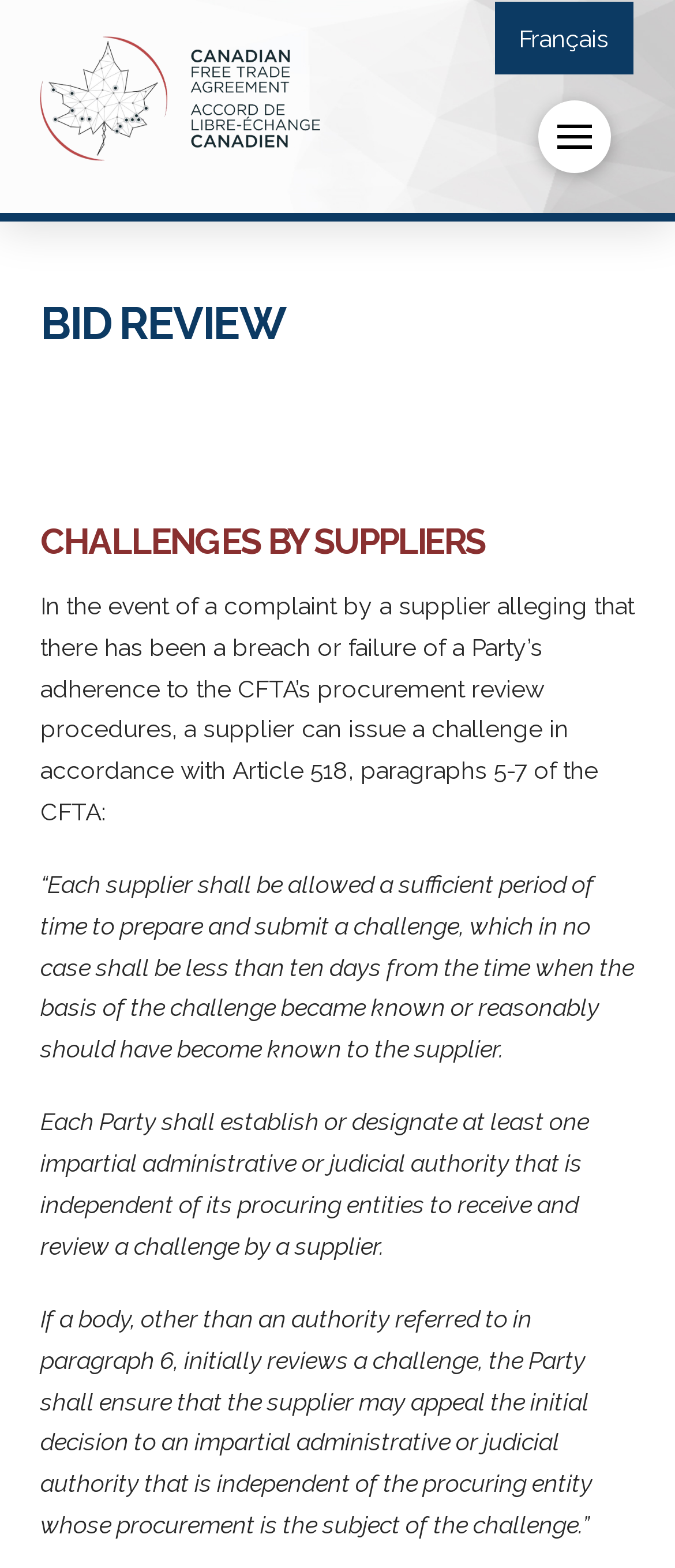What is the function of the toggle button at the top right?
Carefully analyze the image and provide a detailed answer to the question.

I looked at the top right corner of the webpage and found a toggle button with the text 'Toggle Off Canvas Content', which suggests that it is used to open or close off-canvas content.